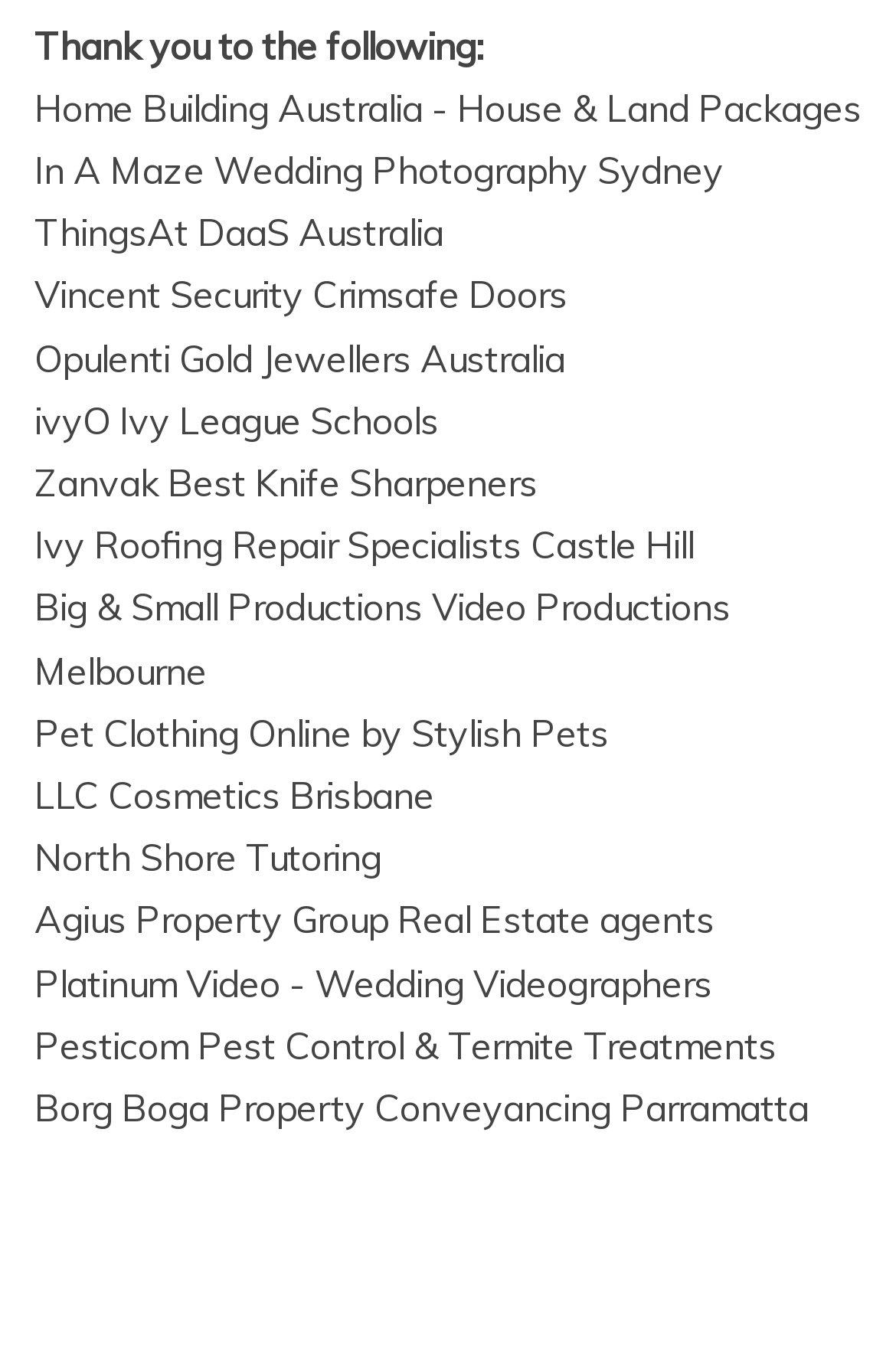Specify the bounding box coordinates for the region that must be clicked to perform the given instruction: "View Big & Small Productions Video Productions Melbourne".

[0.038, 0.43, 0.815, 0.51]